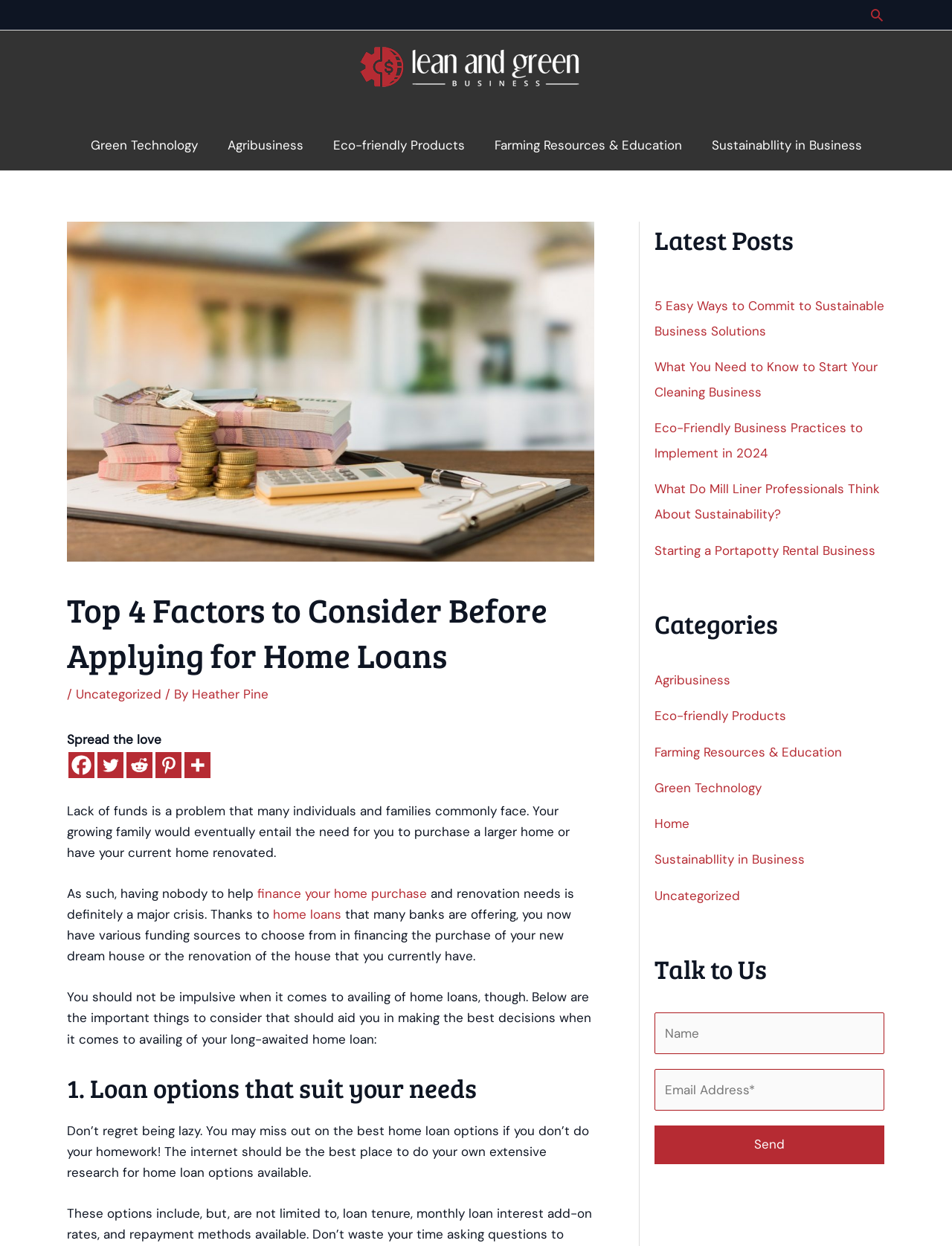Highlight the bounding box coordinates of the element you need to click to perform the following instruction: "Read the latest post."

[0.688, 0.239, 0.929, 0.272]